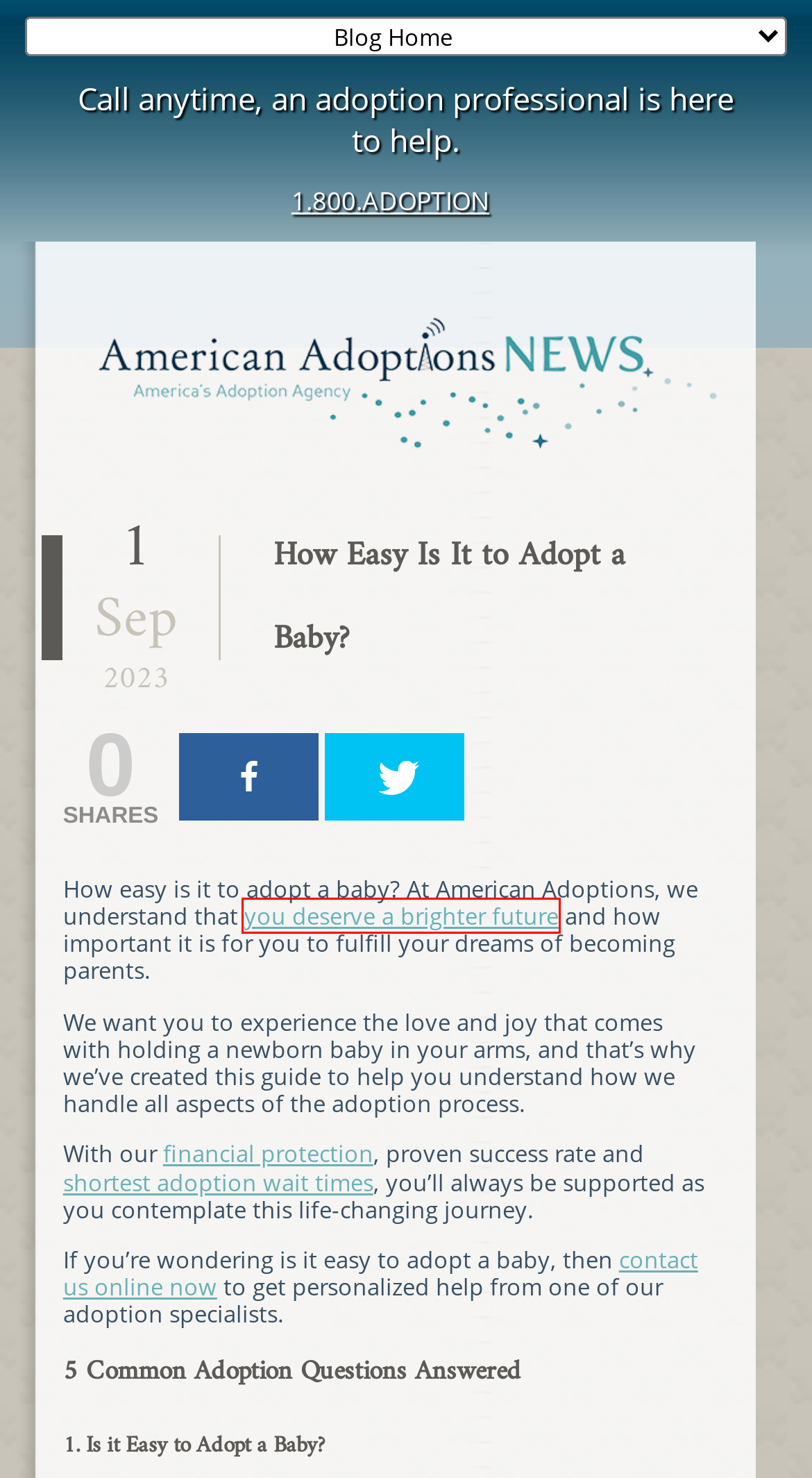Examine the screenshot of a webpage with a red bounding box around a specific UI element. Identify which webpage description best matches the new webpage that appears after clicking the element in the red bounding box. Here are the candidates:
A. American Adoptions - Free Adoption Info
B. American Adoptions - Adoption Disruption Insurance - Risk-Sharing Program
C. American Adoptions - Domestic vs. International Adoption
D. American Adoptions Blog |
E. American Adoptions - Why Choose American Adoptions
F. American Adoptions - Adoption Wait Times Overview
G. American Adoptions - Adoption Home Study Process
H. American Adoptions - The Adoption Process Overview

E